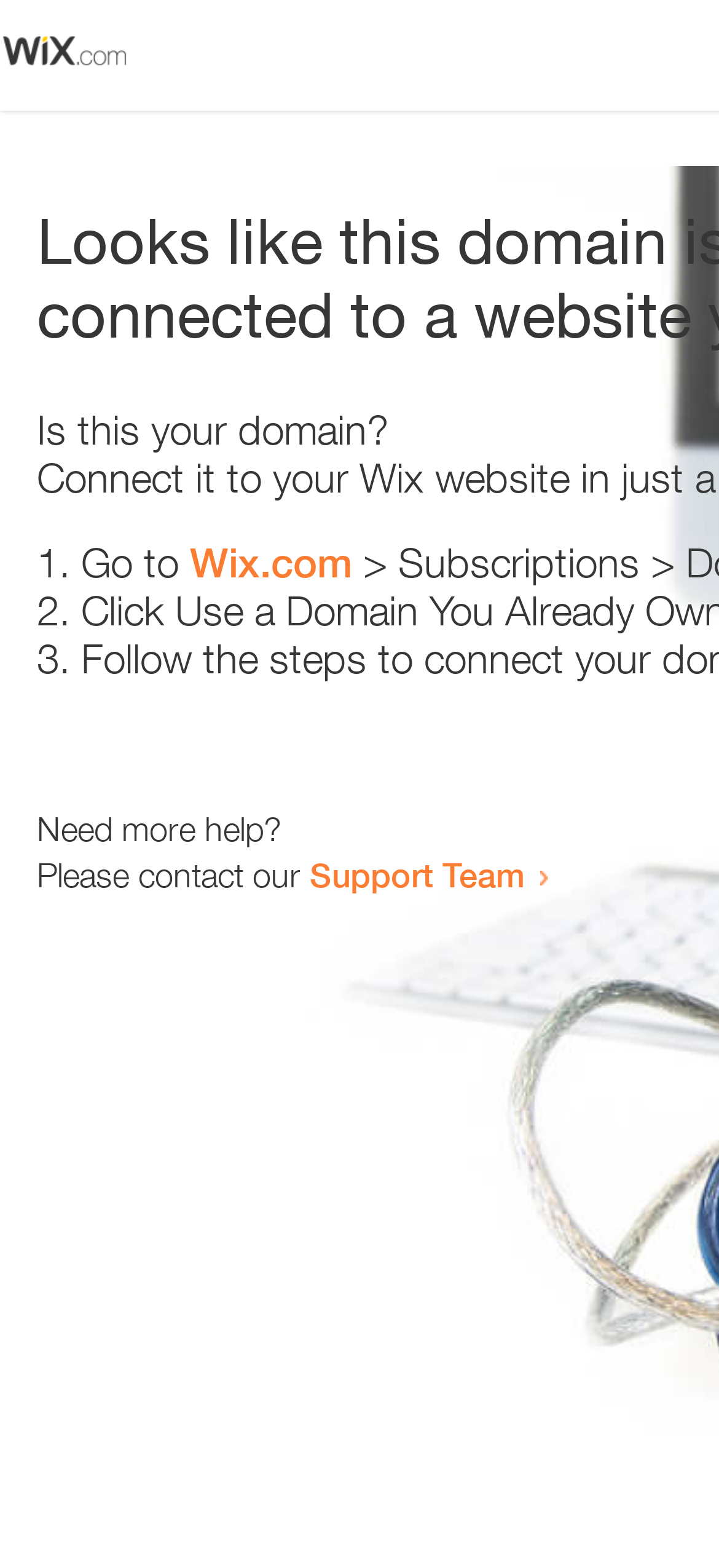Determine the bounding box for the UI element described here: "Search".

None